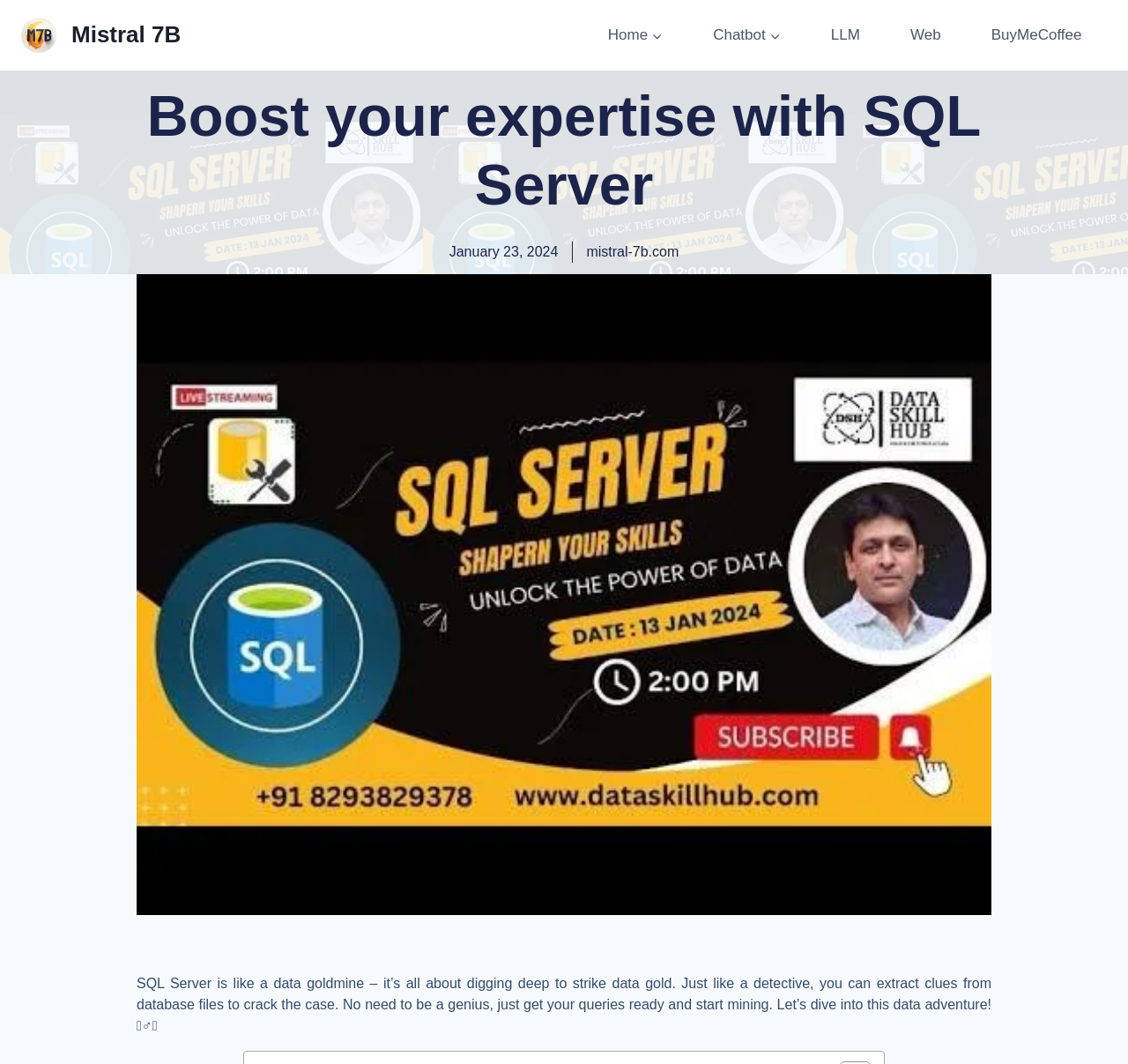Could you provide the bounding box coordinates for the portion of the screen to click to complete this instruction: "Visit the mistral-7b.com website"?

[0.52, 0.227, 0.602, 0.247]